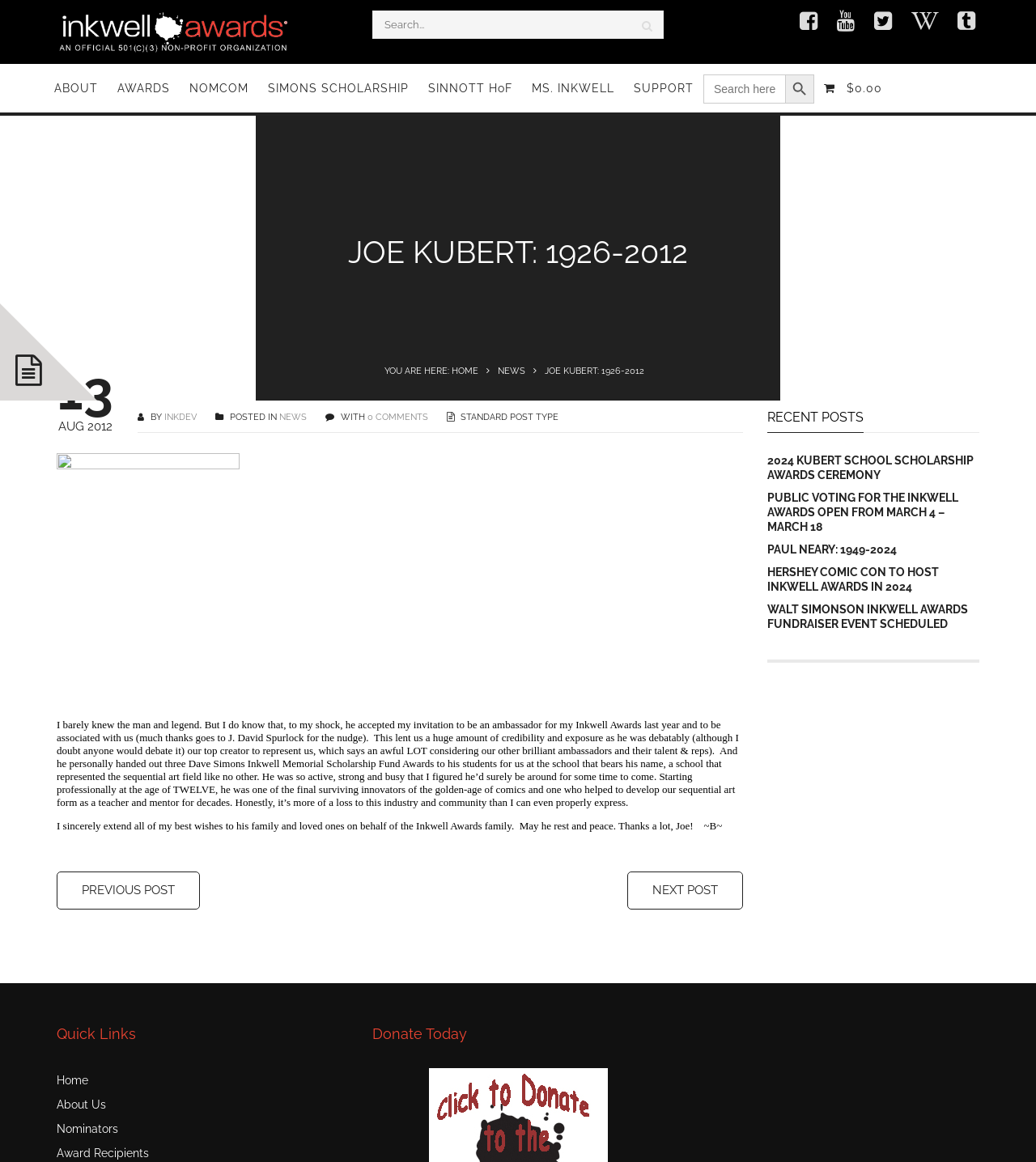How many recent posts are there?
Give a detailed explanation using the information visible in the image.

There are five recent posts listed at the bottom-right corner of the webpage. These posts are represented by links, and they are arranged vertically. The links have titles such as '2024 KUBERT SCHOOL SCHOLARSHIP AWARDS CEREMONY' and 'PAUL NEARY: 1949-2024'.